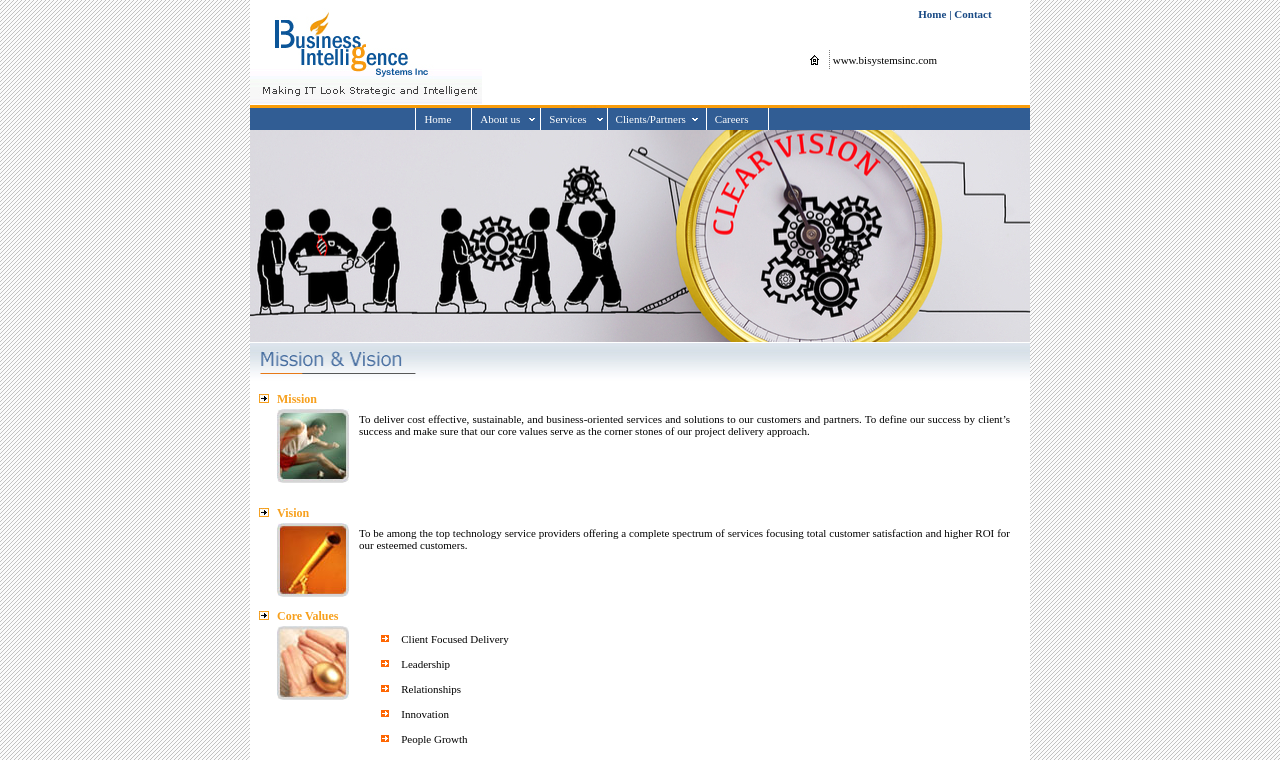Provide the bounding box coordinates for the UI element that is described as: "About us".

[0.368, 0.142, 0.422, 0.171]